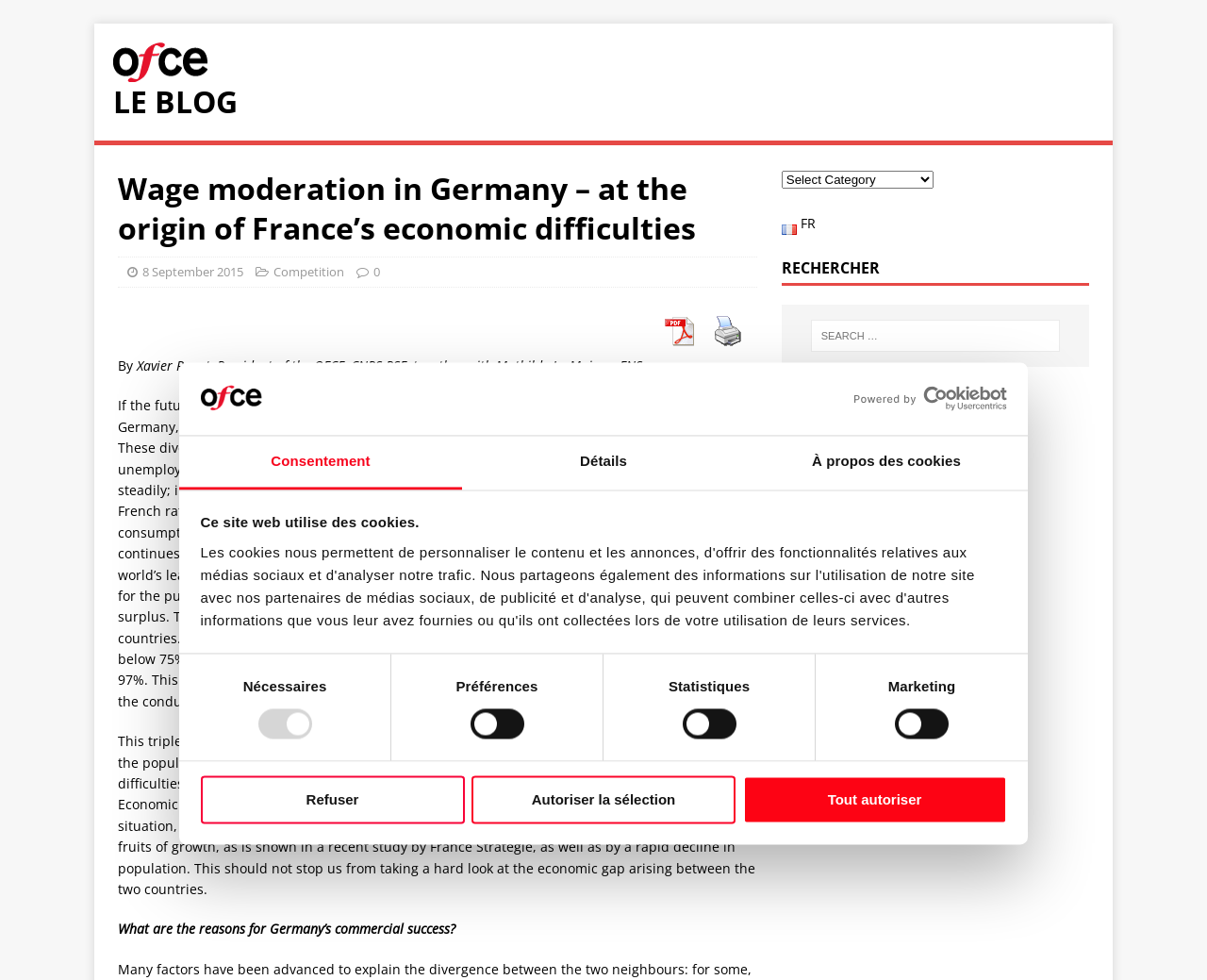Specify the bounding box coordinates of the element's region that should be clicked to achieve the following instruction: "Click the 'image_pdf' link". The bounding box coordinates consist of four float numbers between 0 and 1, in the format [left, top, right, bottom].

[0.542, 0.318, 0.583, 0.358]